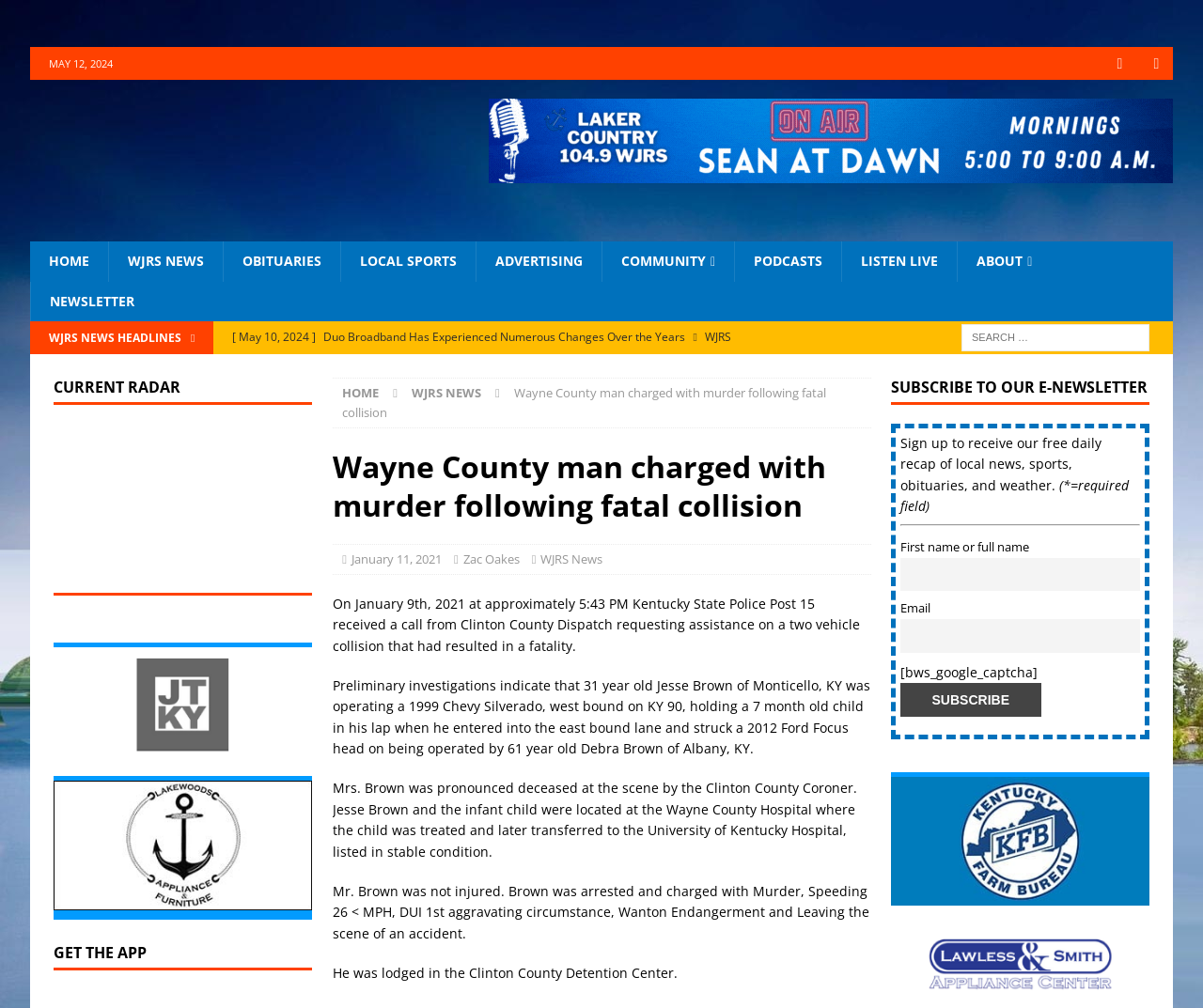Find the bounding box coordinates for the area that must be clicked to perform this action: "Visit Facebook page".

[0.917, 0.047, 0.945, 0.079]